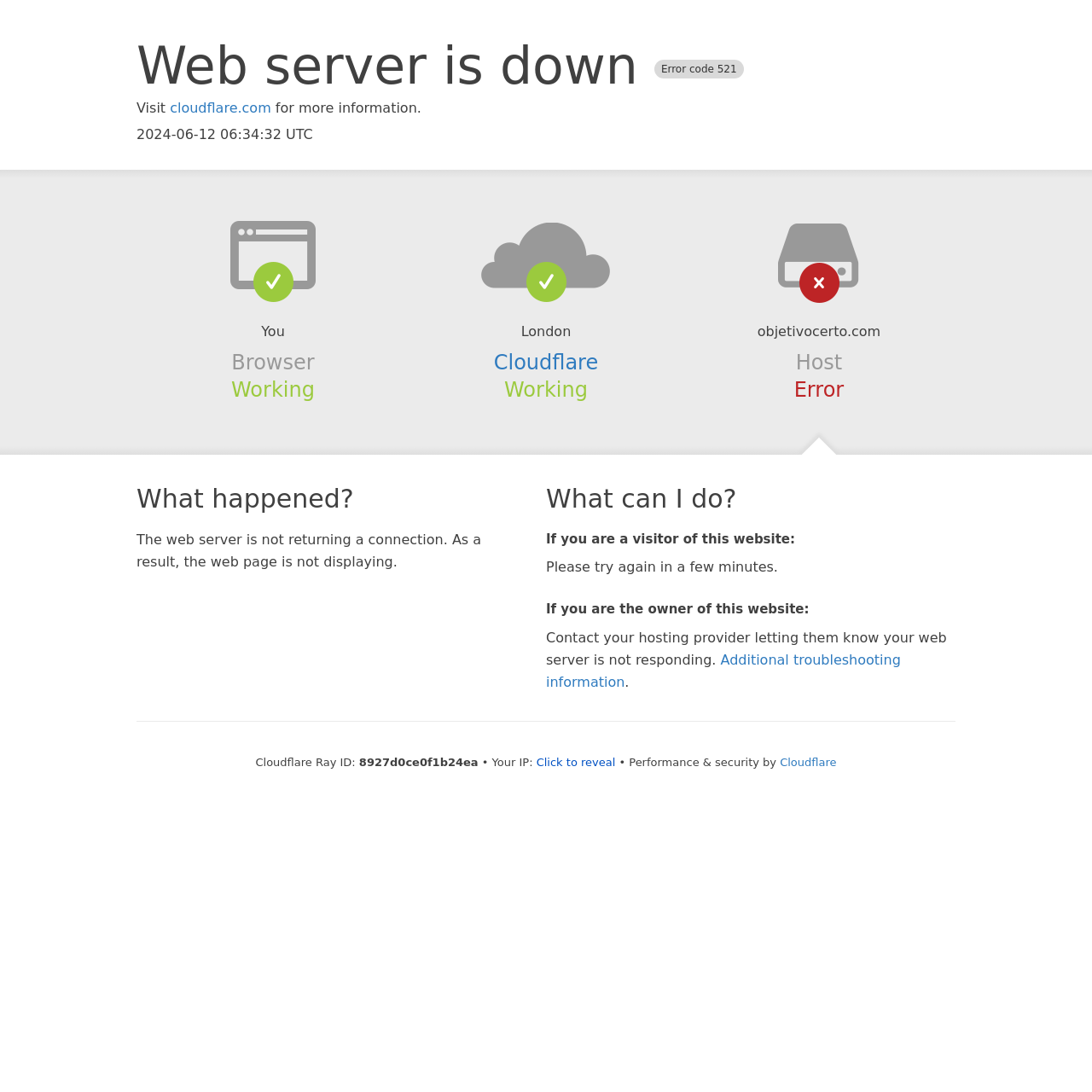Mark the bounding box of the element that matches the following description: "Cloudflare".

[0.452, 0.321, 0.548, 0.343]